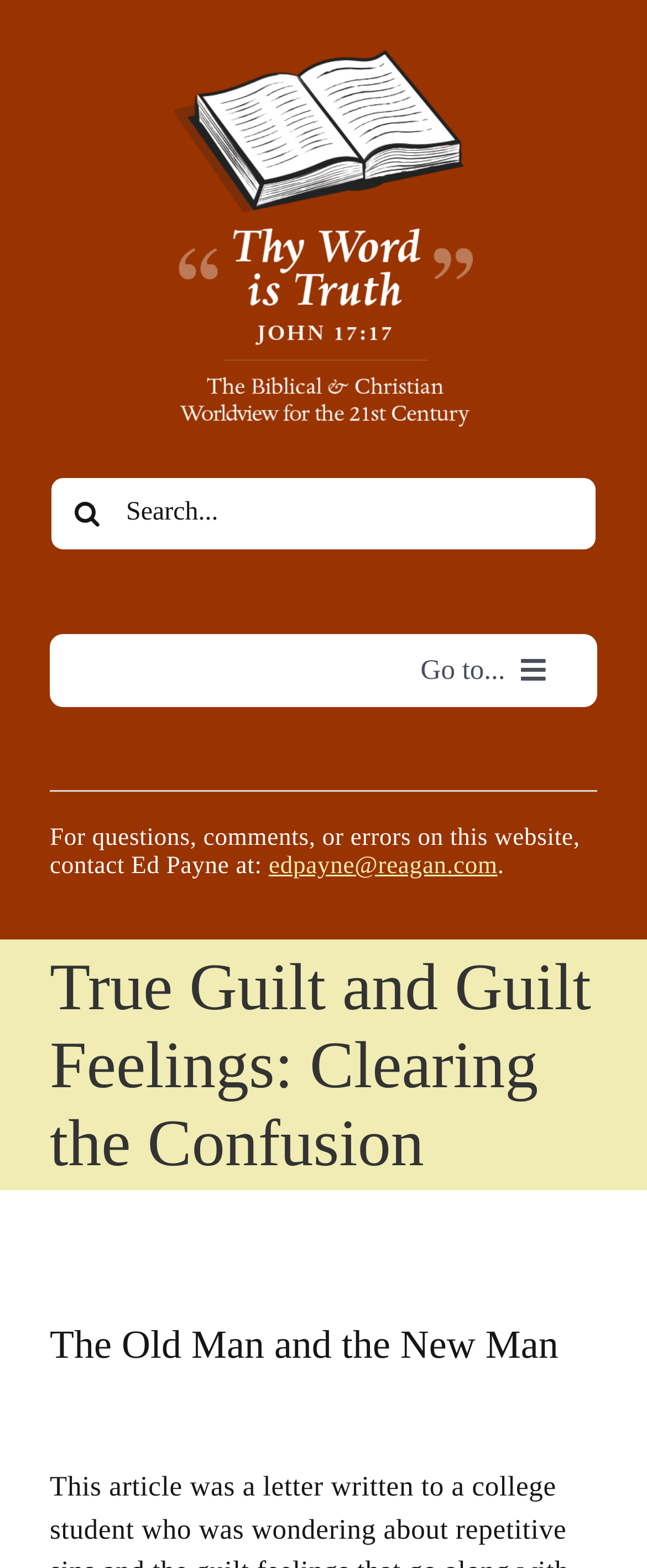Provide a thorough description of the webpage's content and layout.

This webpage is about an article titled "True Guilt and Guilt Feelings: Clearing the Confusion" with a subtitle "The Old Man and the New Man". At the top left corner, there is a logo and a search bar with a search button and a dropdown menu. The search bar is accompanied by a text "Search for:".

Below the search bar, there are several links to different sections of the website, including "New Posts", "Updated History Lessons", "Comprehensive List of Worldview Areas and Articles", and others. These links are aligned vertically and take up most of the top section of the page.

On the right side of the page, there is a contact information section with a text "For questions, comments, or errors on this website, contact Ed Payne at:" followed by an email address "edpayne@reagan.com".

The main content of the page is divided into two sections. The top section has a heading "True Guilt and Guilt Feelings: Clearing the Confusion" and a subheading "The Old Man and the New Man". The bottom section appears to be the article content, but the exact text is not provided in the accessibility tree.

There are no images on the page except for the logo at the top left corner. The overall layout is organized, with clear headings and concise text.